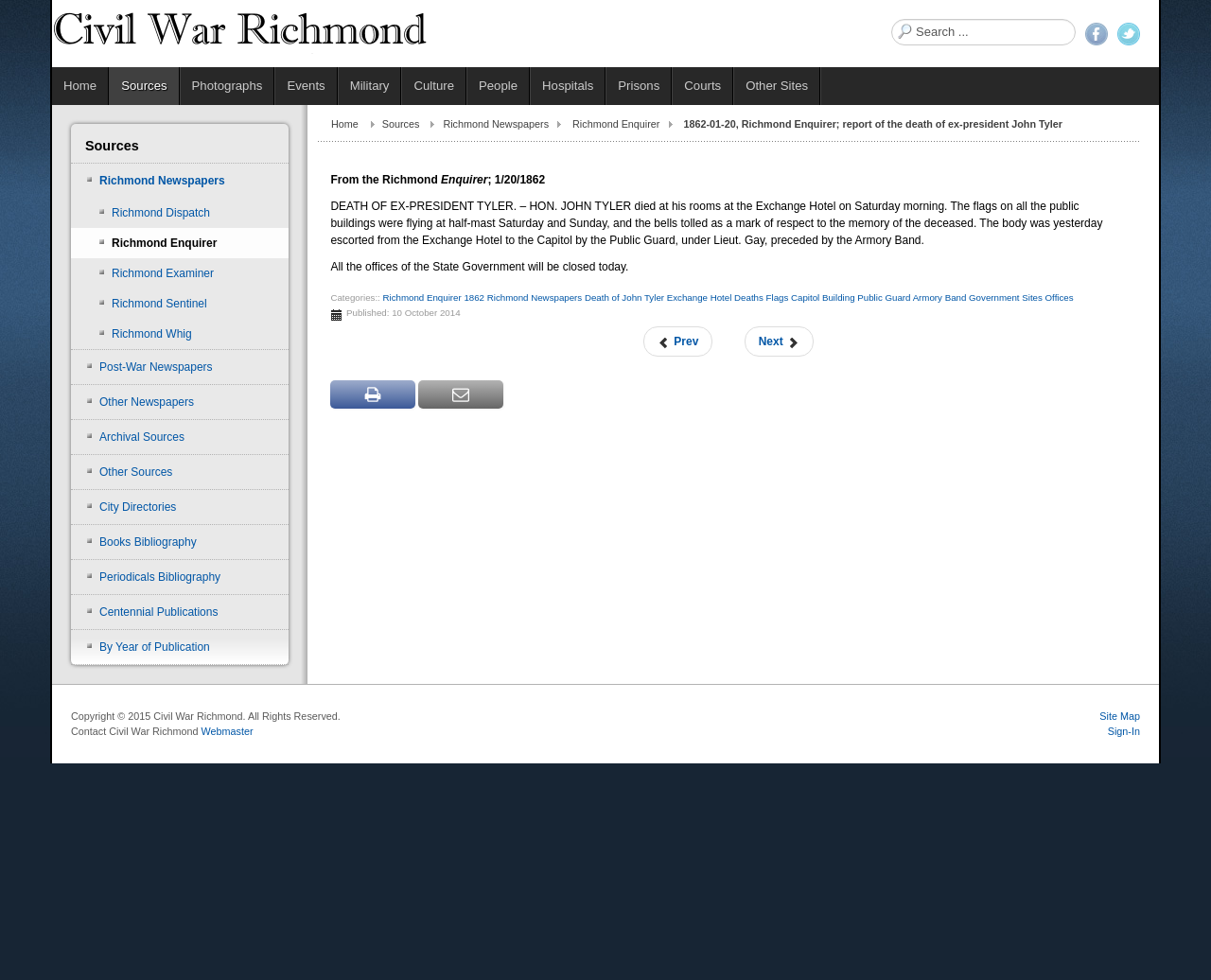Please identify the bounding box coordinates for the region that you need to click to follow this instruction: "Read the article about the death of ex-president John Tyler".

[0.564, 0.121, 0.877, 0.132]